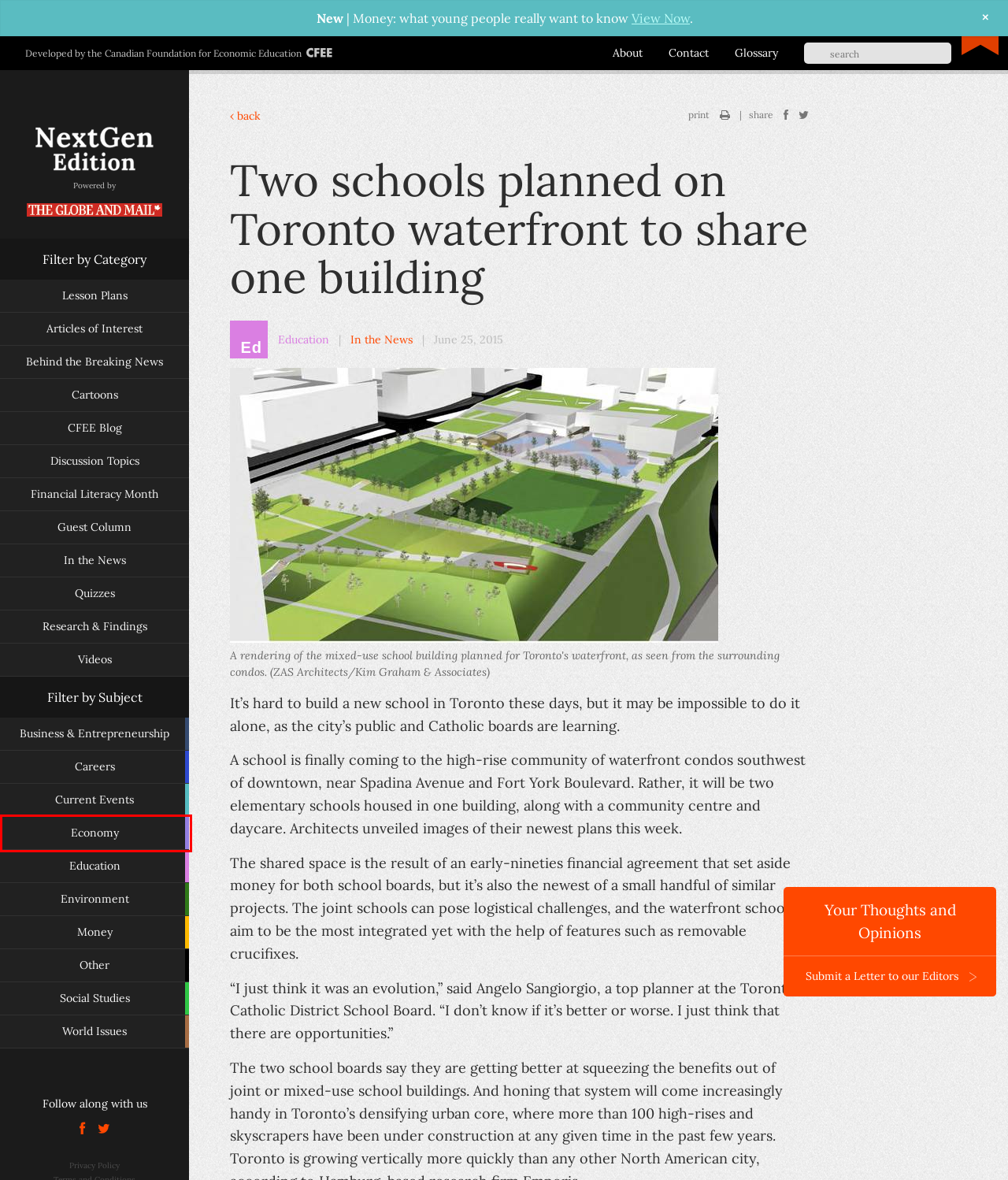You are provided with a screenshot of a webpage containing a red rectangle bounding box. Identify the webpage description that best matches the new webpage after the element in the bounding box is clicked. Here are the potential descriptions:
A. Money | Subjects | CFEE Classroom Edition
B. World Issues | Subjects | CFEE Classroom Edition
C. About | CFEE Classroom Edition
D. Canadian Foundation for Economic Education
E. Careers | Subjects | CFEE Classroom Edition
F. Behind the Breaking News | CFEE Classroom Edition
G. Cartoons | CFEE Classroom Edition
H. Economy | Subjects | CFEE Classroom Edition

H